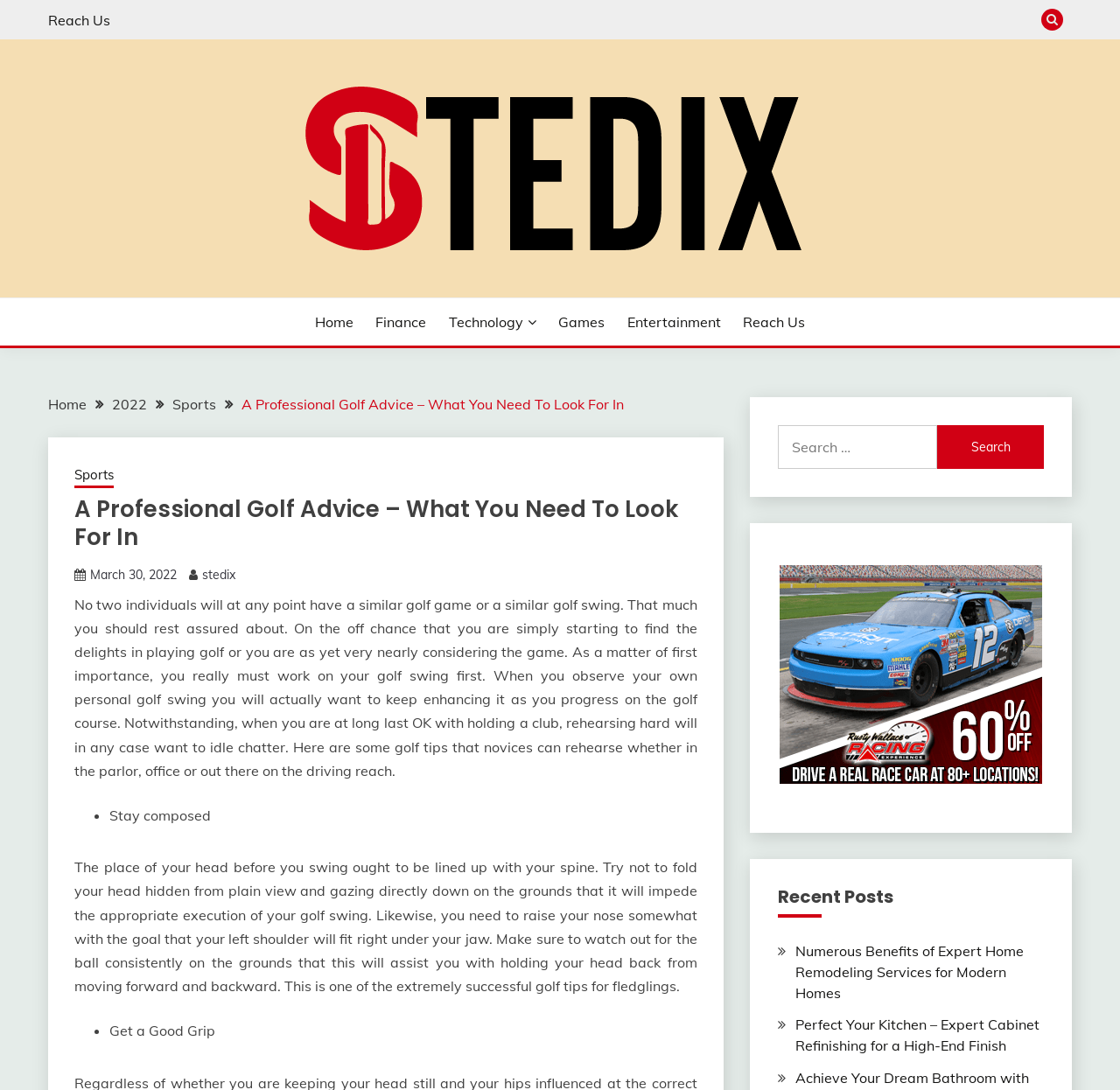Locate the bounding box coordinates of the area where you should click to accomplish the instruction: "Read the 'A Professional Golf Advice' article".

[0.066, 0.454, 0.622, 0.506]